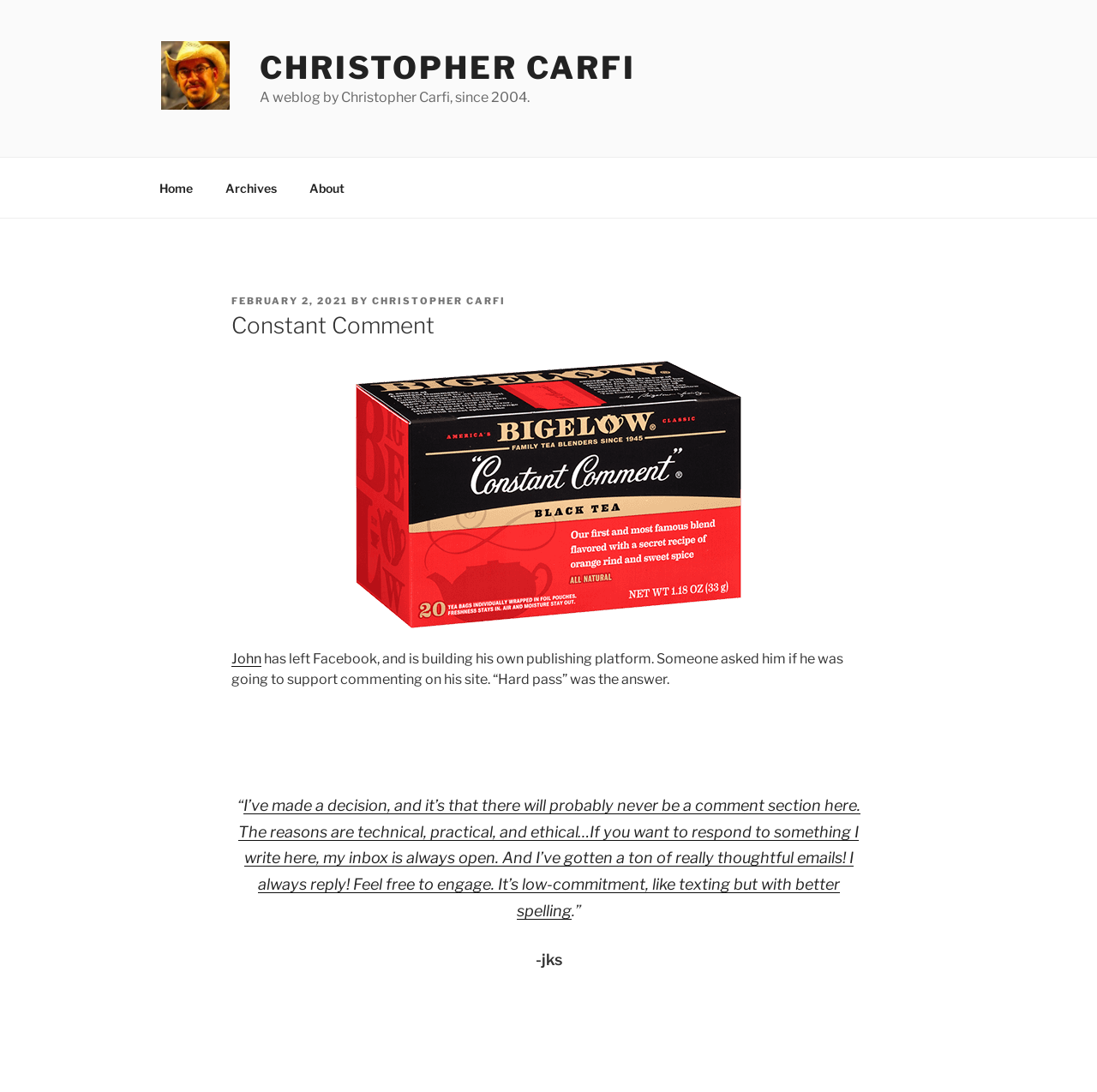From the given element description: "February 2, 2021February 2, 2021", find the bounding box for the UI element. Provide the coordinates as four float numbers between 0 and 1, in the order [left, top, right, bottom].

[0.211, 0.27, 0.317, 0.281]